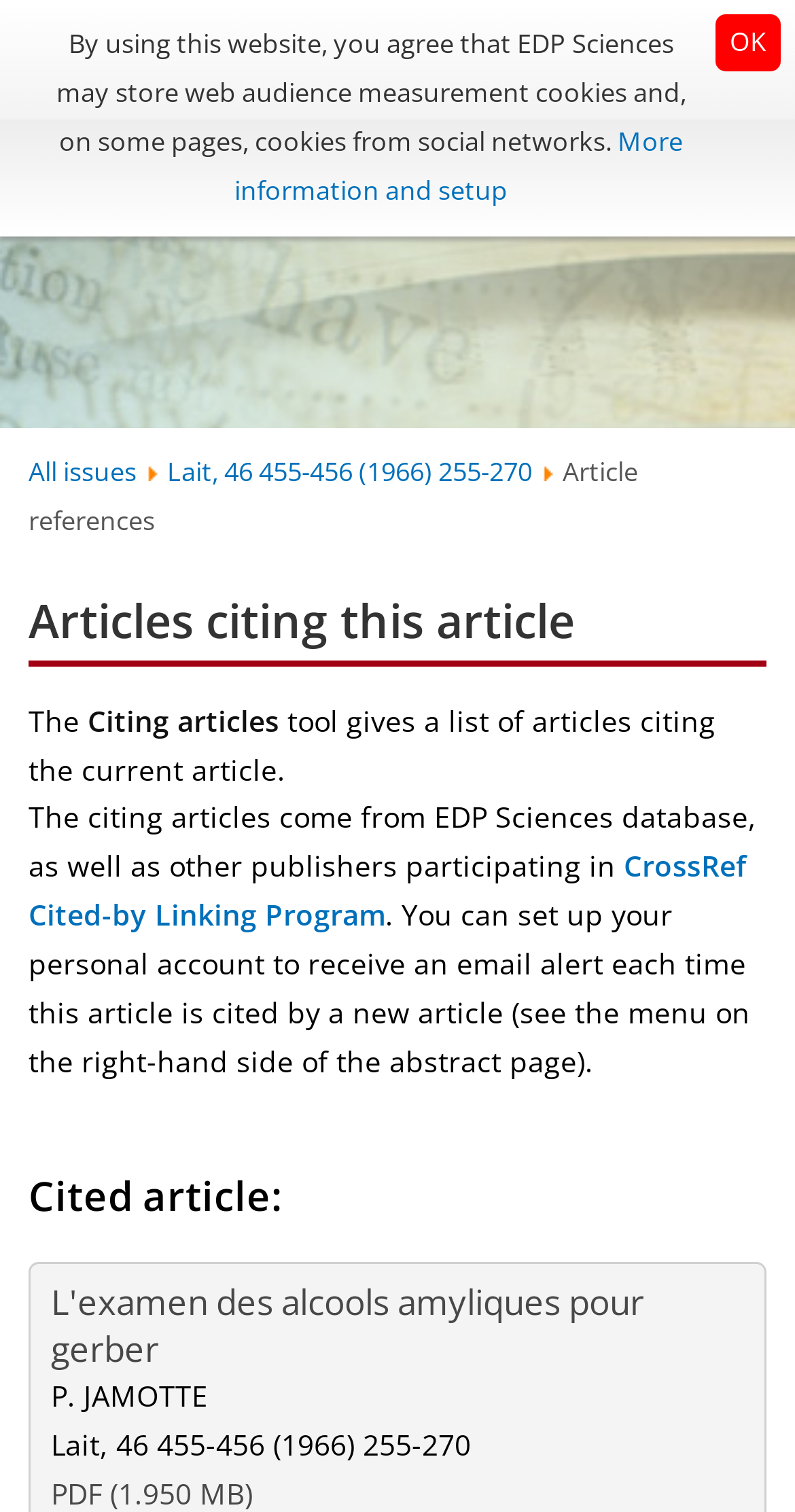Detail the various sections and features present on the webpage.

The webpage is dedicated to the international dairy science journal "Le Lait" and features a prominent logo of EDP Sciences at the top left corner. Below the logo, the journal's title "Le Lait" is displayed as a link. 

On the top right side, there is a search engine display option and a menu link represented by an icon. The menu link, when clicked, reveals a dropdown list with options such as "All issues" and a specific article titled "Lait, 46 455-456 (1966) 255-270".

The main content of the webpage is divided into sections. The first section is titled "Article references" and contains a list of articles citing the current article. This section is followed by a brief description of the citing articles tool, which provides a list of articles citing the current article from EDP Sciences database and other participating publishers.

Below this description, there is a link to the CrossRef Cited-by Linking Program. The webpage also provides an option to set up a personal account to receive email alerts when the article is cited by a new article.

The next section is titled "Cited article" and features a heading "L'examen des alcools amyliques pour gerber" with a link to the article. The author's name "P. JAMOTTE" and the article's publication details "Lait, 46 455-456 (1966) 255-270" are displayed below the heading.

At the bottom of the webpage, there is a notice about the use of cookies on the website, with a link to "More information and setup" and an "OK" button to agree to the terms.